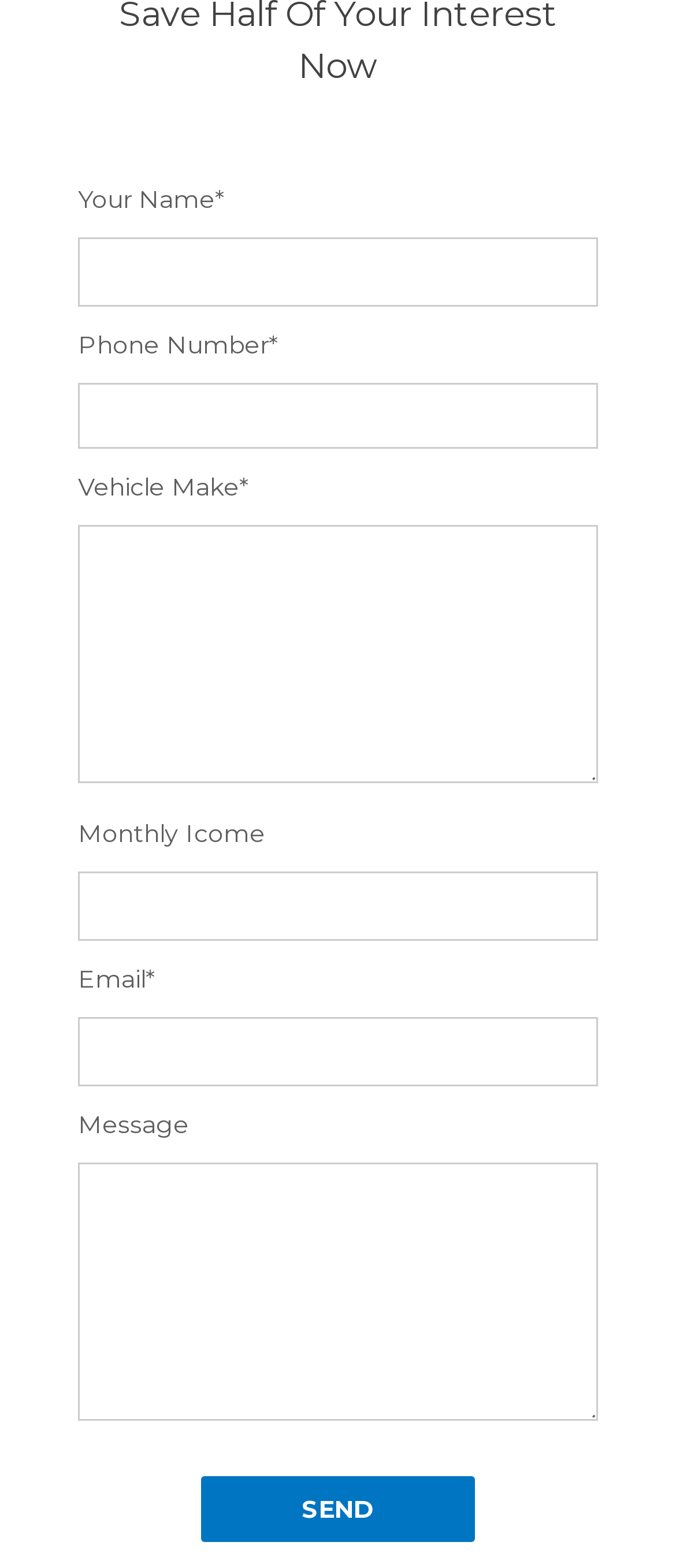Provide a brief response using a word or short phrase to this question:
How many textboxes are there?

6